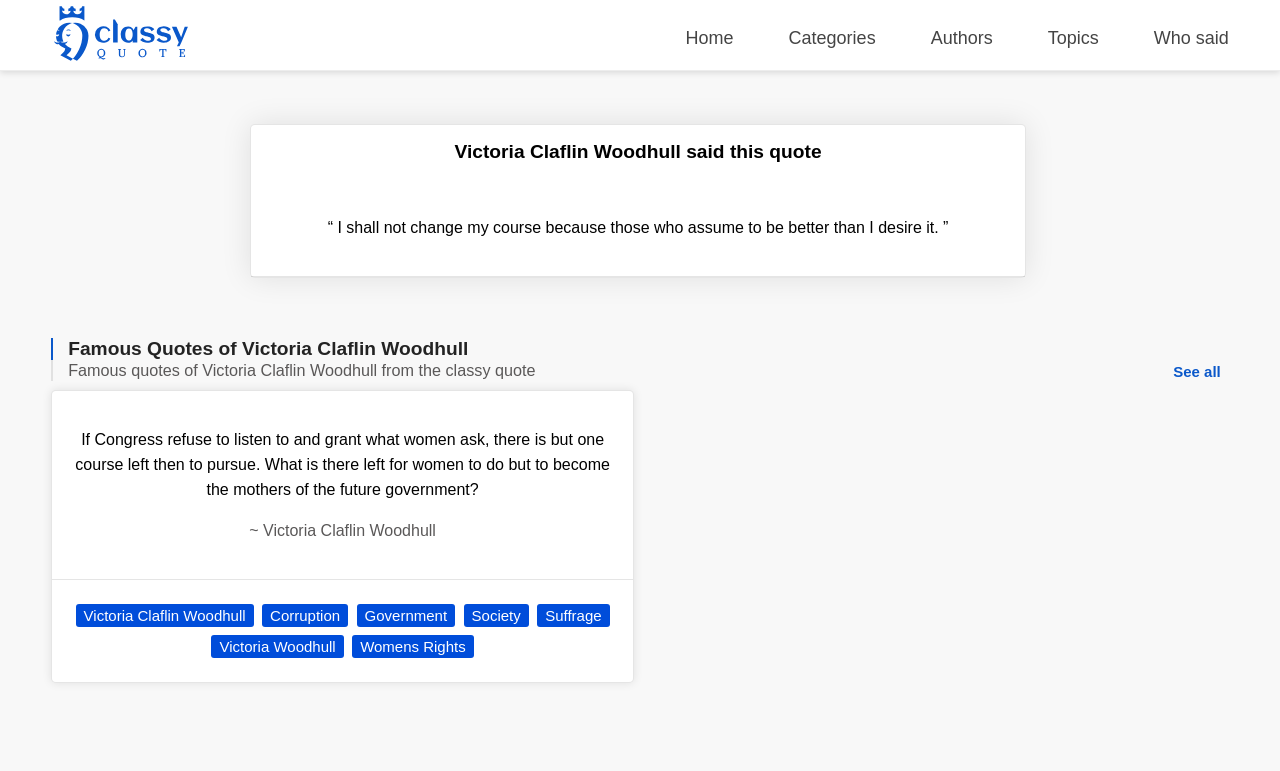Kindly determine the bounding box coordinates for the clickable area to achieve the given instruction: "Explore quotes about 'Government'".

[0.279, 0.783, 0.356, 0.813]